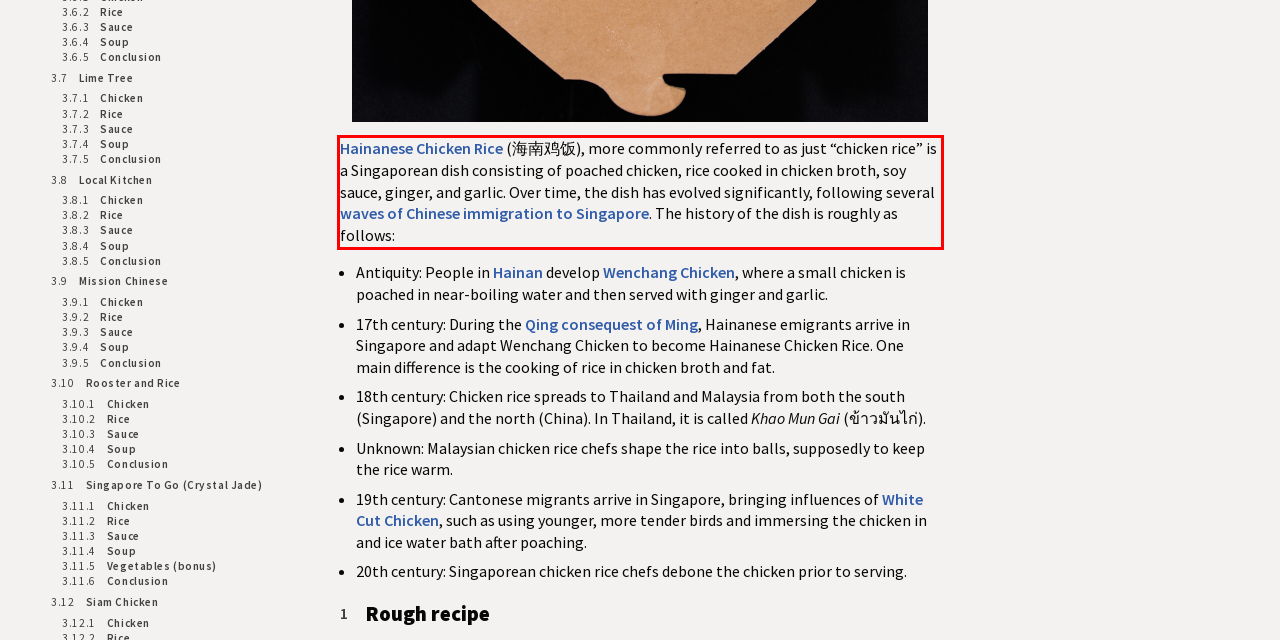You have a screenshot of a webpage where a UI element is enclosed in a red rectangle. Perform OCR to capture the text inside this red rectangle.

Hainanese Chicken Rice (海南鸡饭), more commonly referred to as just “chicken rice” is a Singaporean dish consisting of poached chicken, rice cooked in chicken broth, soy sauce, ginger, and garlic. Over time, the dish has evolved significantly, following several waves of Chinese immigration to Singapore. The history of the dish is roughly as follows: